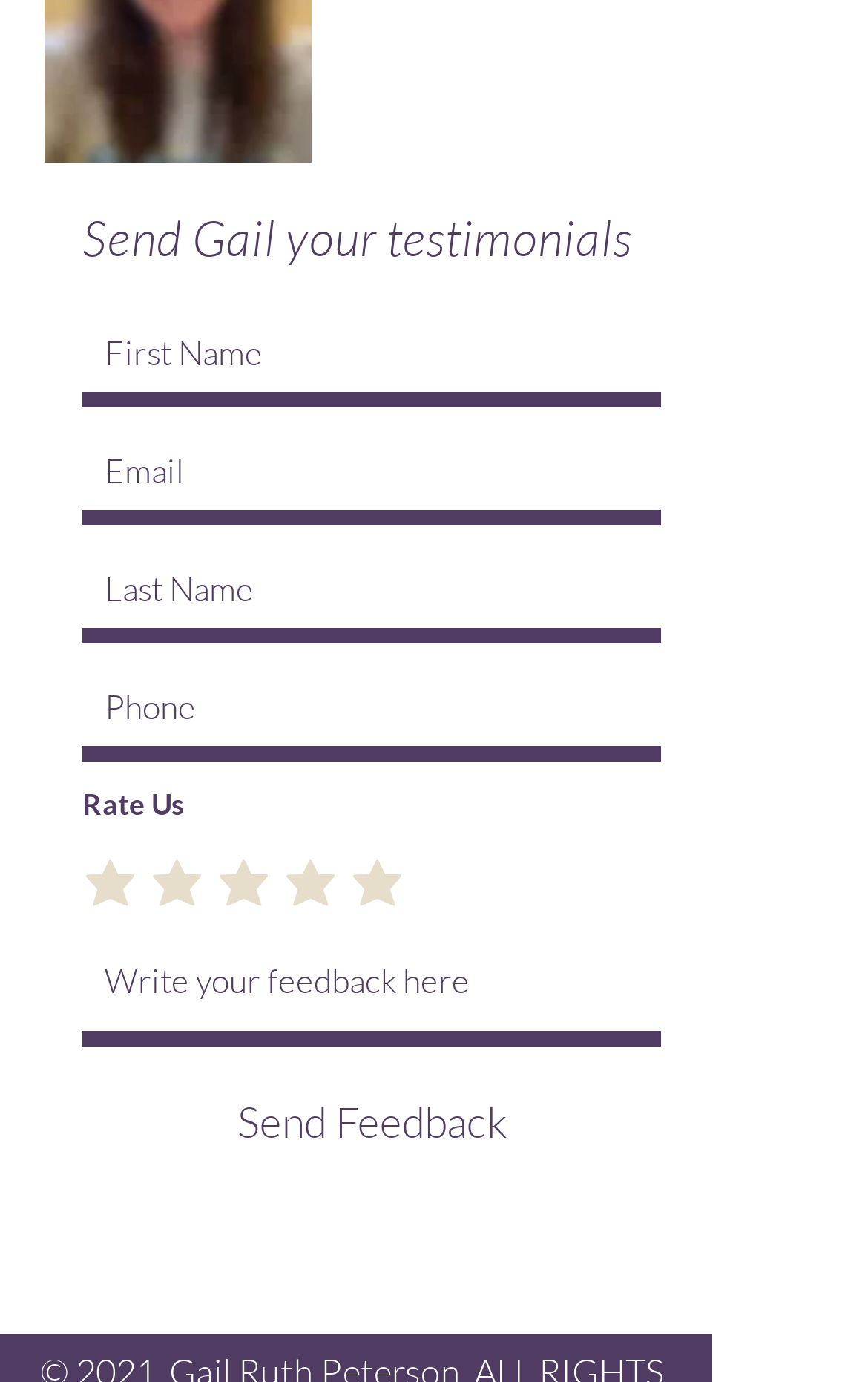Give the bounding box coordinates for the element described as: "aria-label="Excellent"".

[0.403, 0.619, 0.467, 0.659]